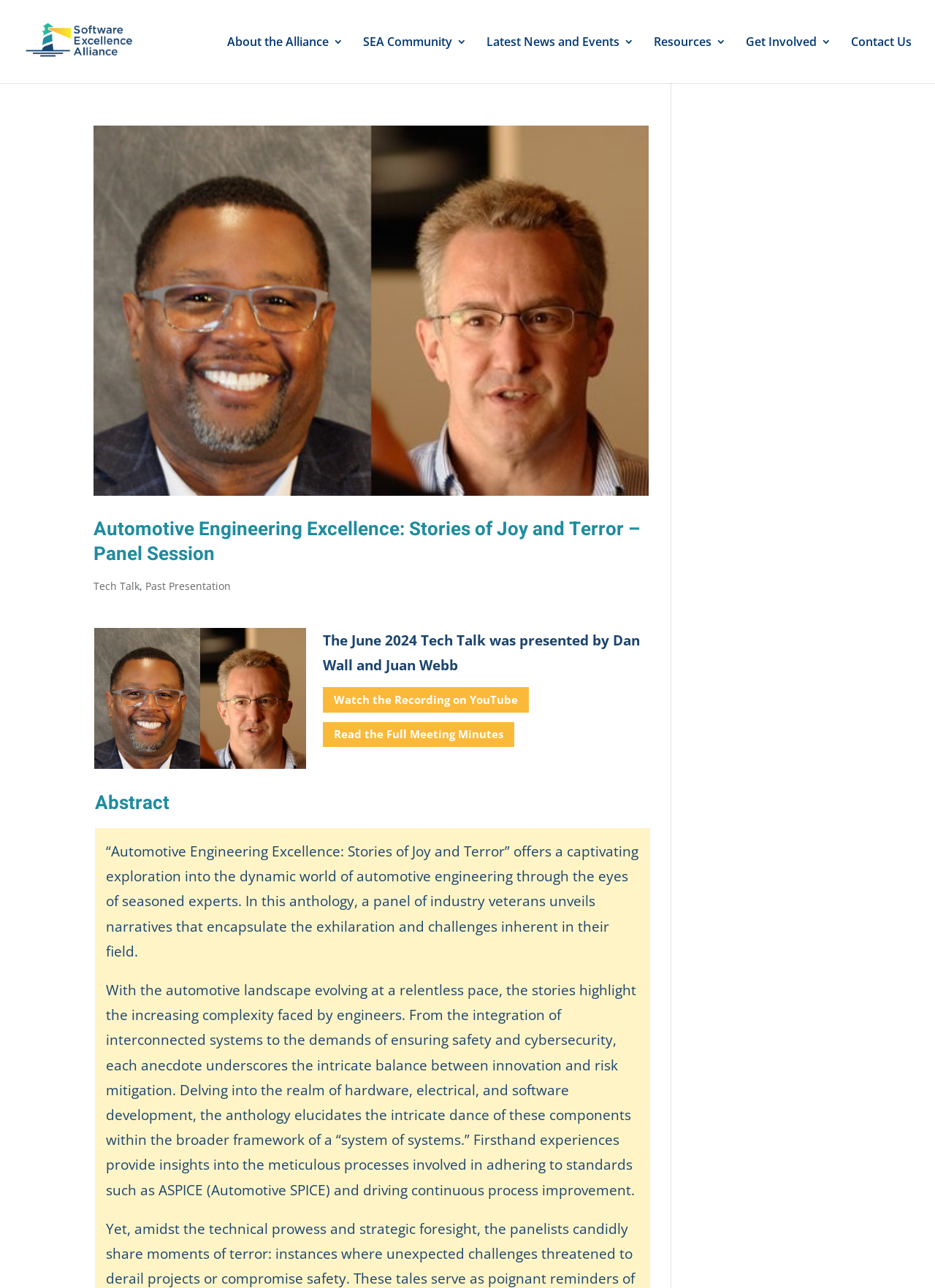Can you specify the bounding box coordinates for the region that should be clicked to fulfill this instruction: "Contact Us".

[0.91, 0.028, 0.975, 0.065]